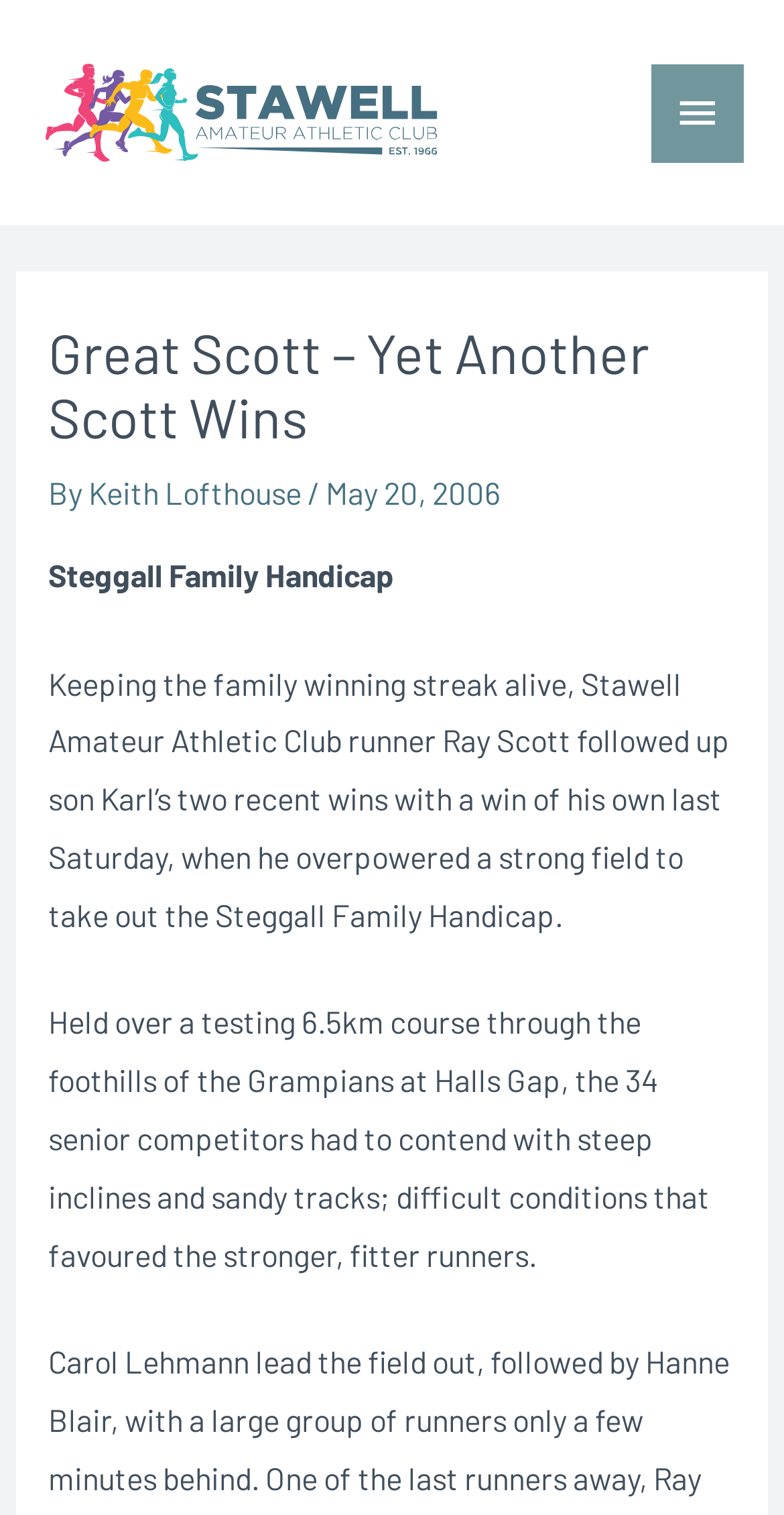Provide the bounding box coordinates of the HTML element described as: "alt="Stawell Amateur Athletic Club"". The bounding box coordinates should be four float numbers between 0 and 1, i.e., [left, top, right, bottom].

[0.051, 0.058, 0.564, 0.084]